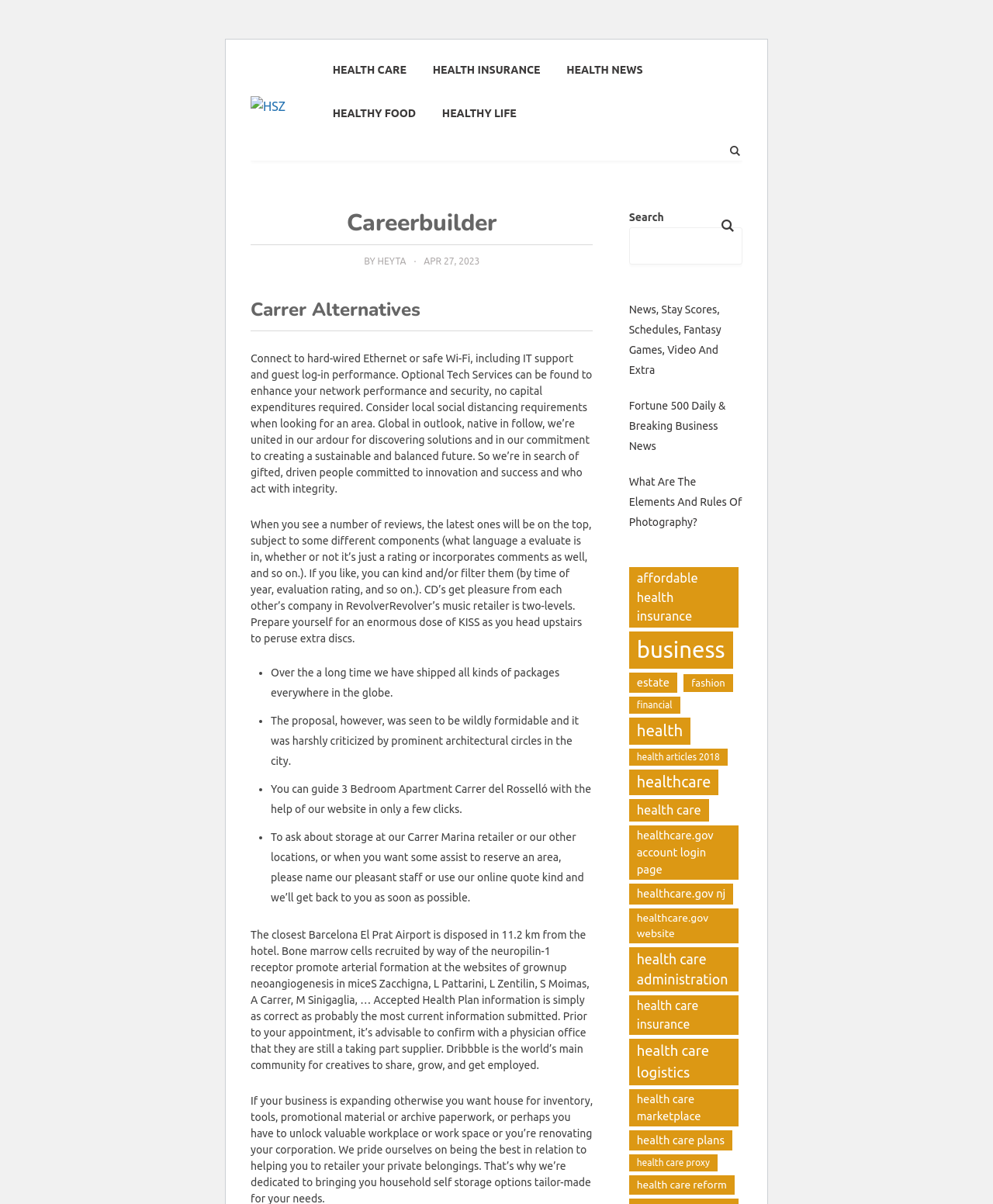Given the element description Healthy Food, specify the bounding box coordinates of the corresponding UI element in the format (top-left x, top-left y, bottom-right x, bottom-right y). All values must be between 0 and 1.

[0.335, 0.079, 0.419, 0.109]